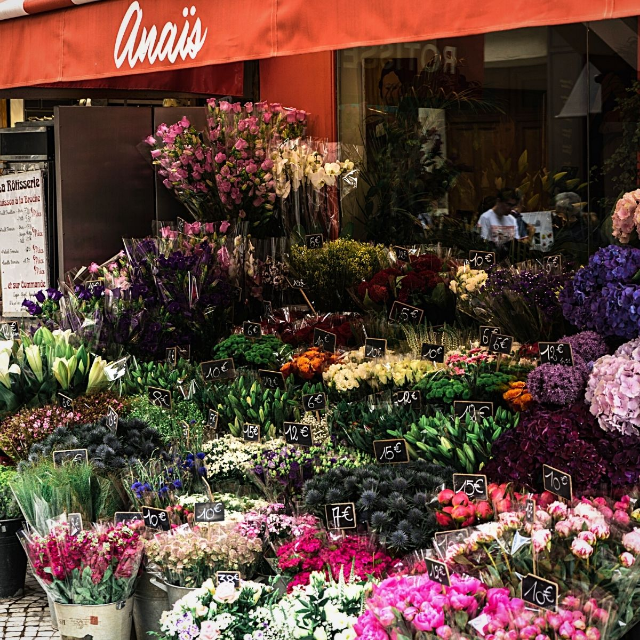What is displayed on the small black signs?
Based on the screenshot, provide a one-word or short-phrase response.

Price tags